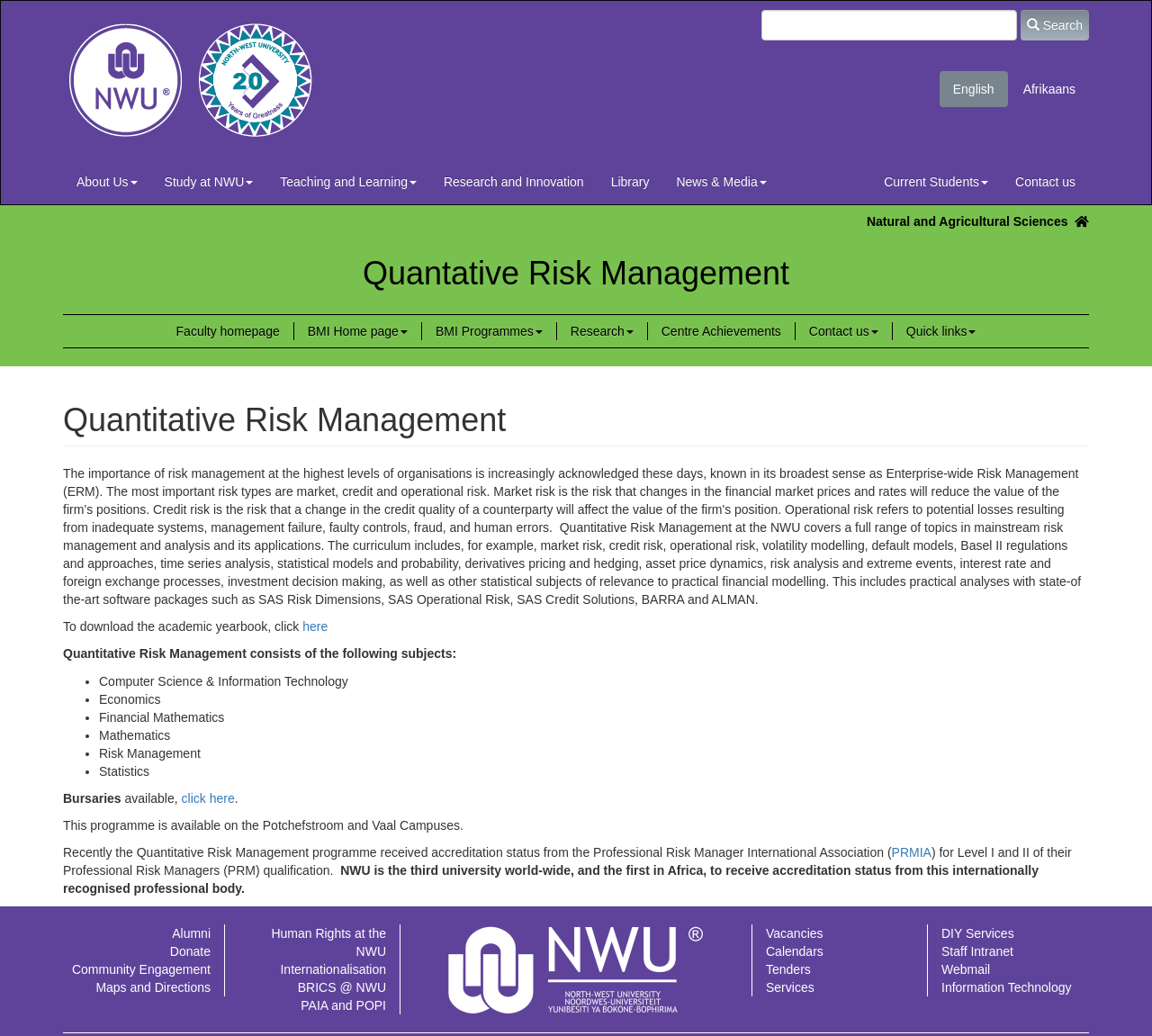Could you highlight the region that needs to be clicked to execute the instruction: "Contact us"?

[0.69, 0.311, 0.775, 0.328]